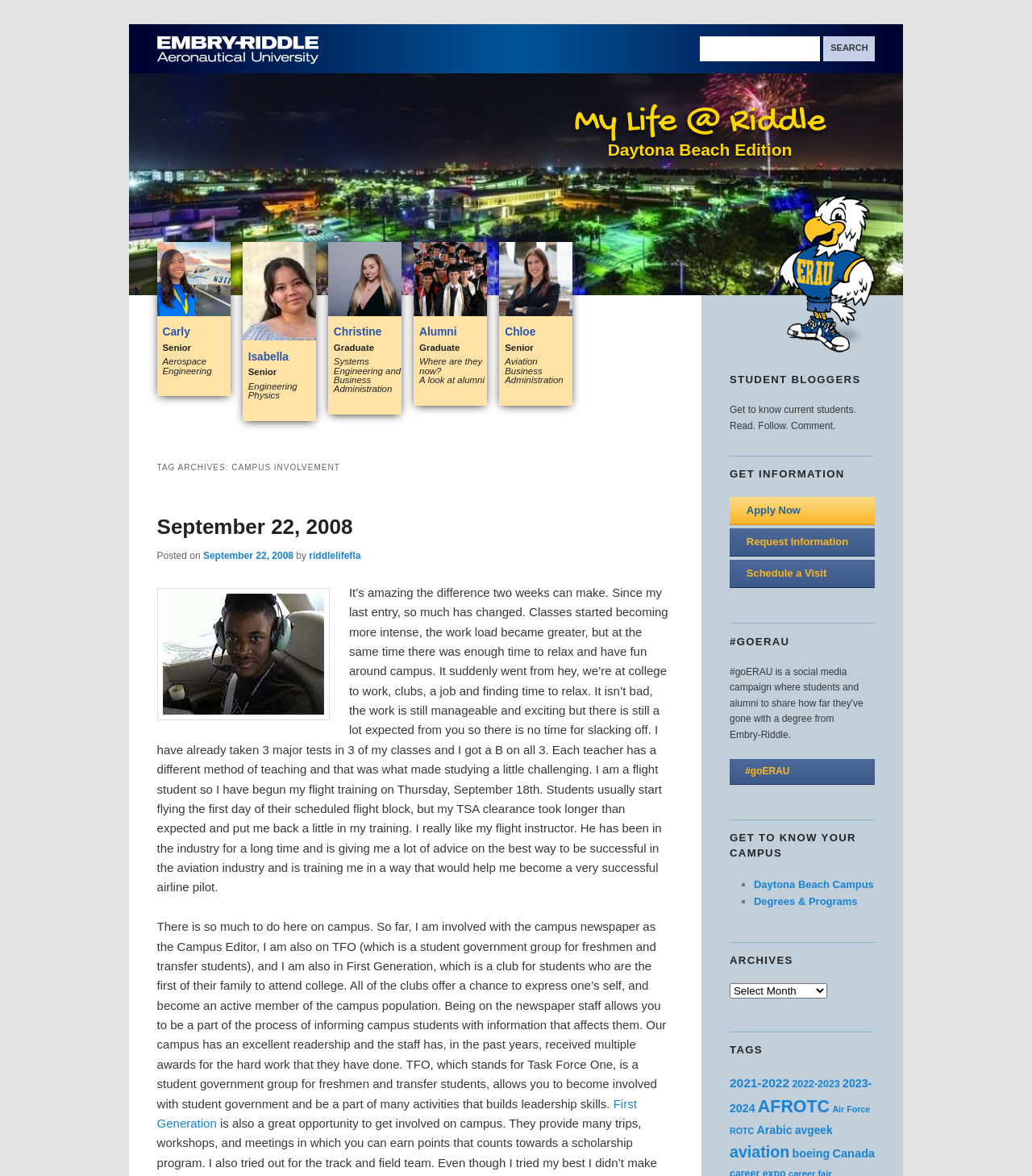Locate the bounding box coordinates of the clickable region necessary to complete the following instruction: "Apply Now". Provide the coordinates in the format of four float numbers between 0 and 1, i.e., [left, top, right, bottom].

[0.707, 0.422, 0.848, 0.446]